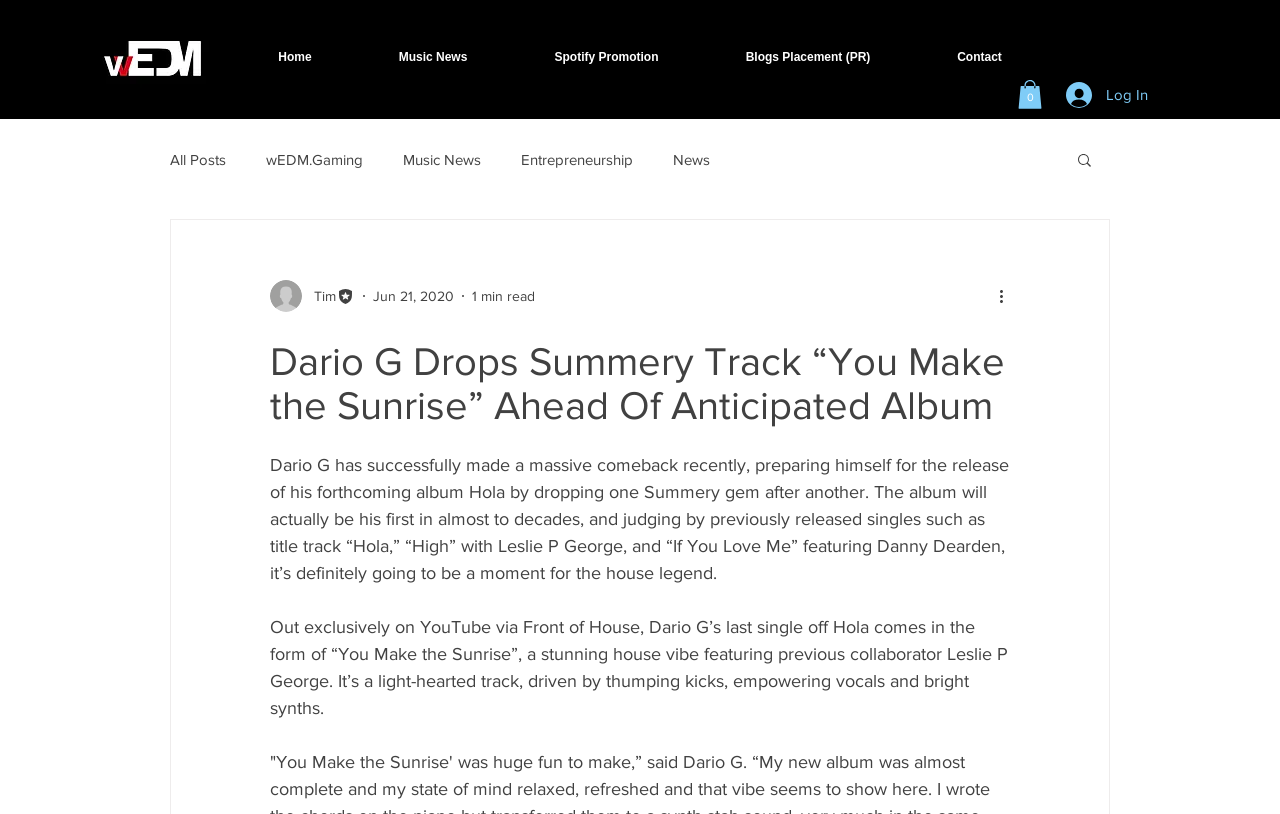Provide the bounding box coordinates, formatted as (top-left x, top-left y, bottom-right x, bottom-right y), with all values being floating point numbers between 0 and 1. Identify the bounding box of the UI element that matches the description: Blogs Placement (PR)

[0.548, 0.039, 0.714, 0.101]